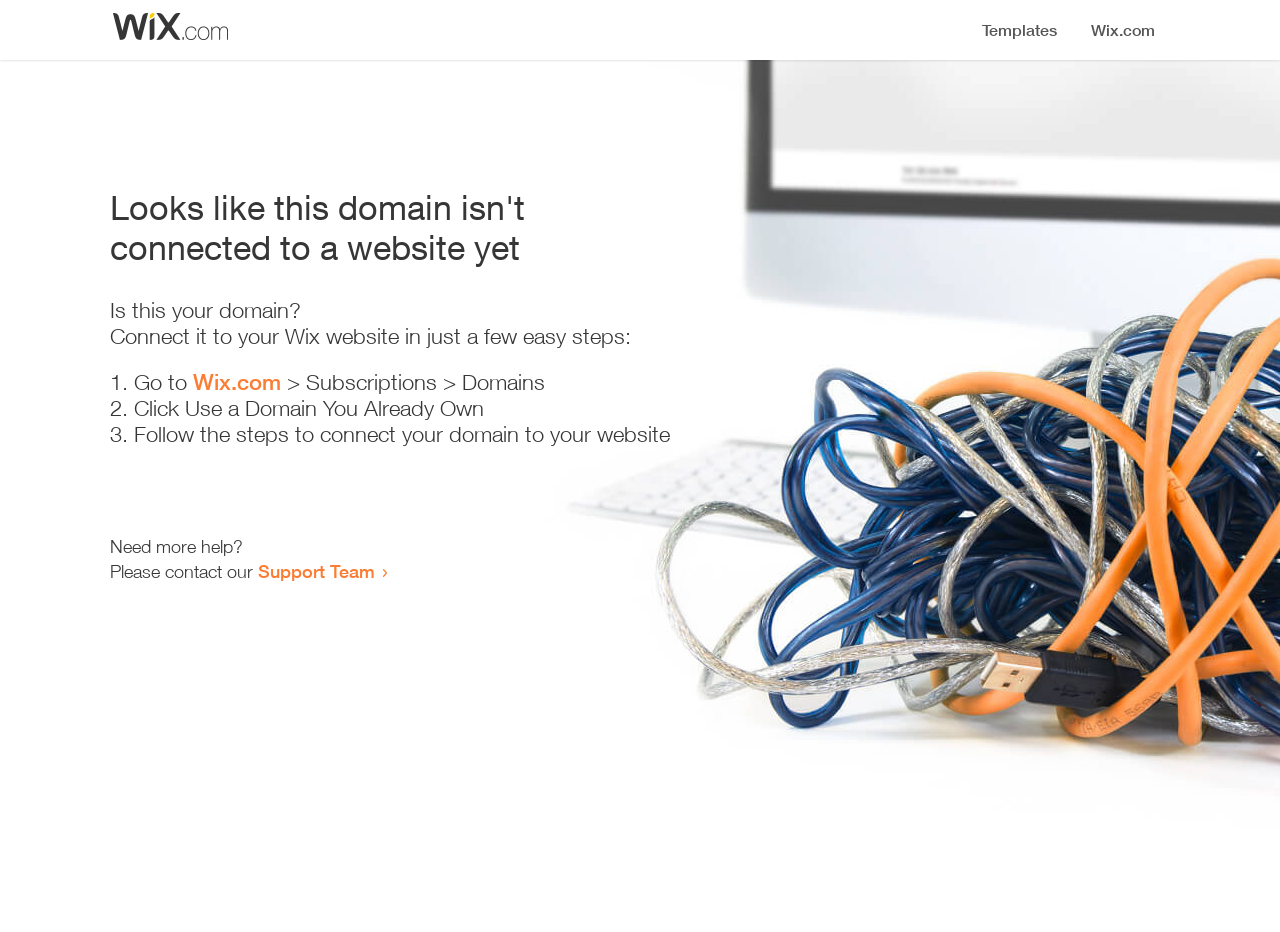Find the bounding box coordinates for the UI element whose description is: "Support Team". The coordinates should be four float numbers between 0 and 1, in the format [left, top, right, bottom].

[0.202, 0.601, 0.293, 0.624]